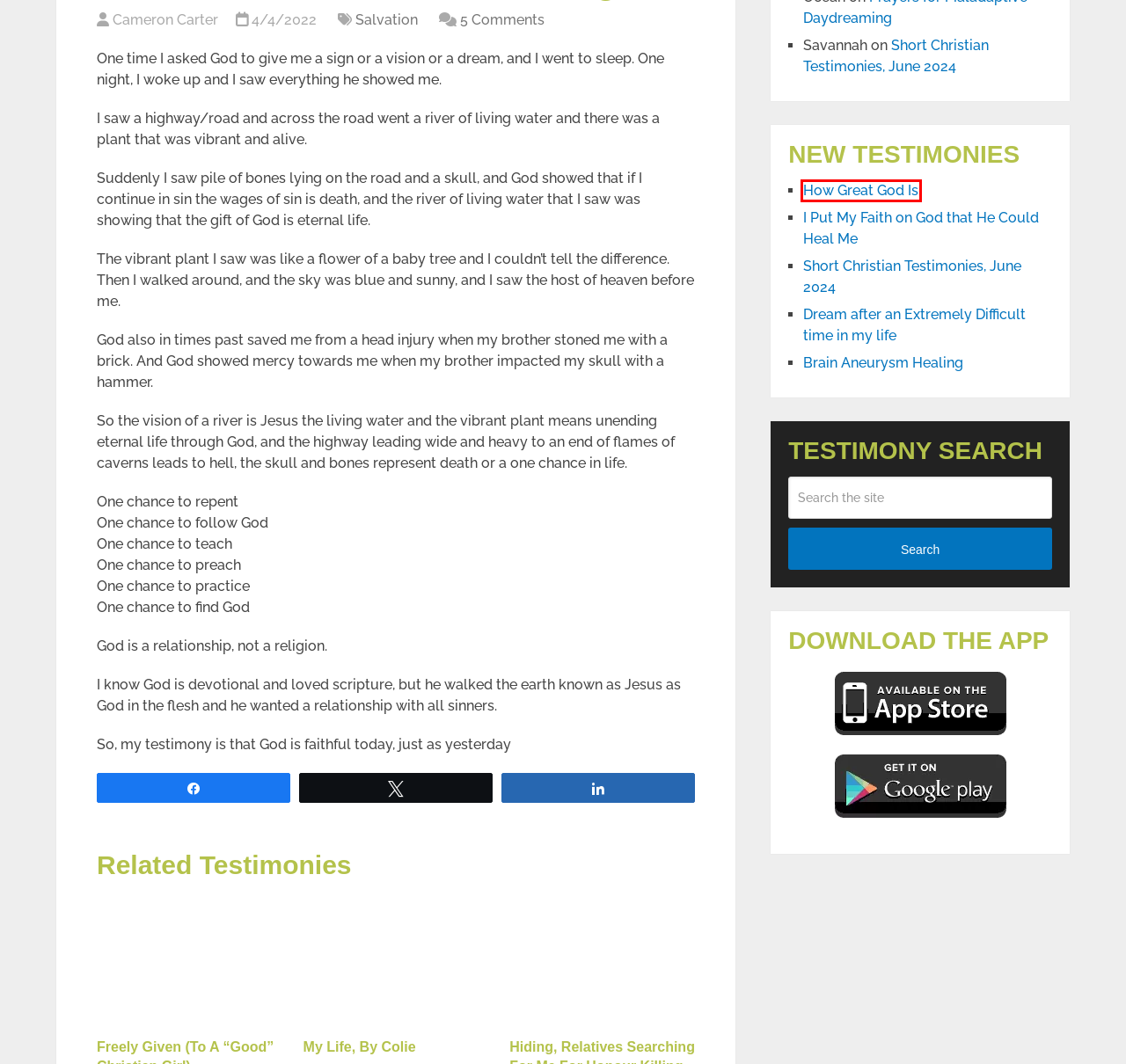Given a webpage screenshot with a red bounding box around a particular element, identify the best description of the new webpage that will appear after clicking on the element inside the red bounding box. Here are the candidates:
A. Testimony Share – Hiding, Relatives Searching for Me for Honour Killing
B. Testimony Share – My Life, by Colie
C. ‎Testimony Share on the App Store
D. Testimony Share – Brain Aneurysm Healing
E. Testimony Share – Freely Given (to a “Good” Christian Girl)
F. Testimony Share – How Great God Is
G. Testimony Share – Short Christian Testimonies, June 2024
H. Testimony Share – I Put My Faith on God that He Could Heal Me

F